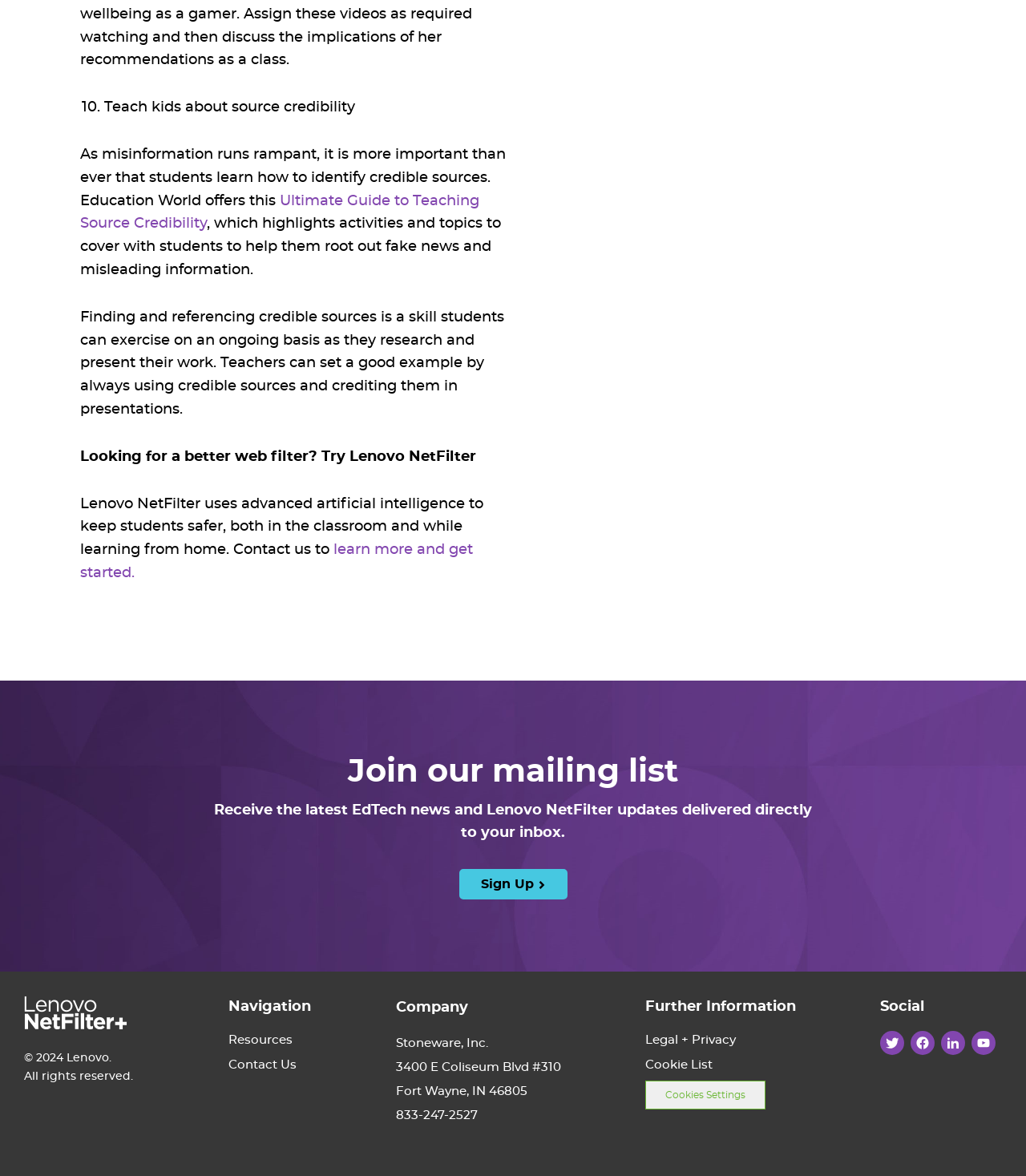Please mark the bounding box coordinates of the area that should be clicked to carry out the instruction: "Click the 'Ultimate Guide to Teaching Source Credibility' link".

[0.078, 0.165, 0.467, 0.197]